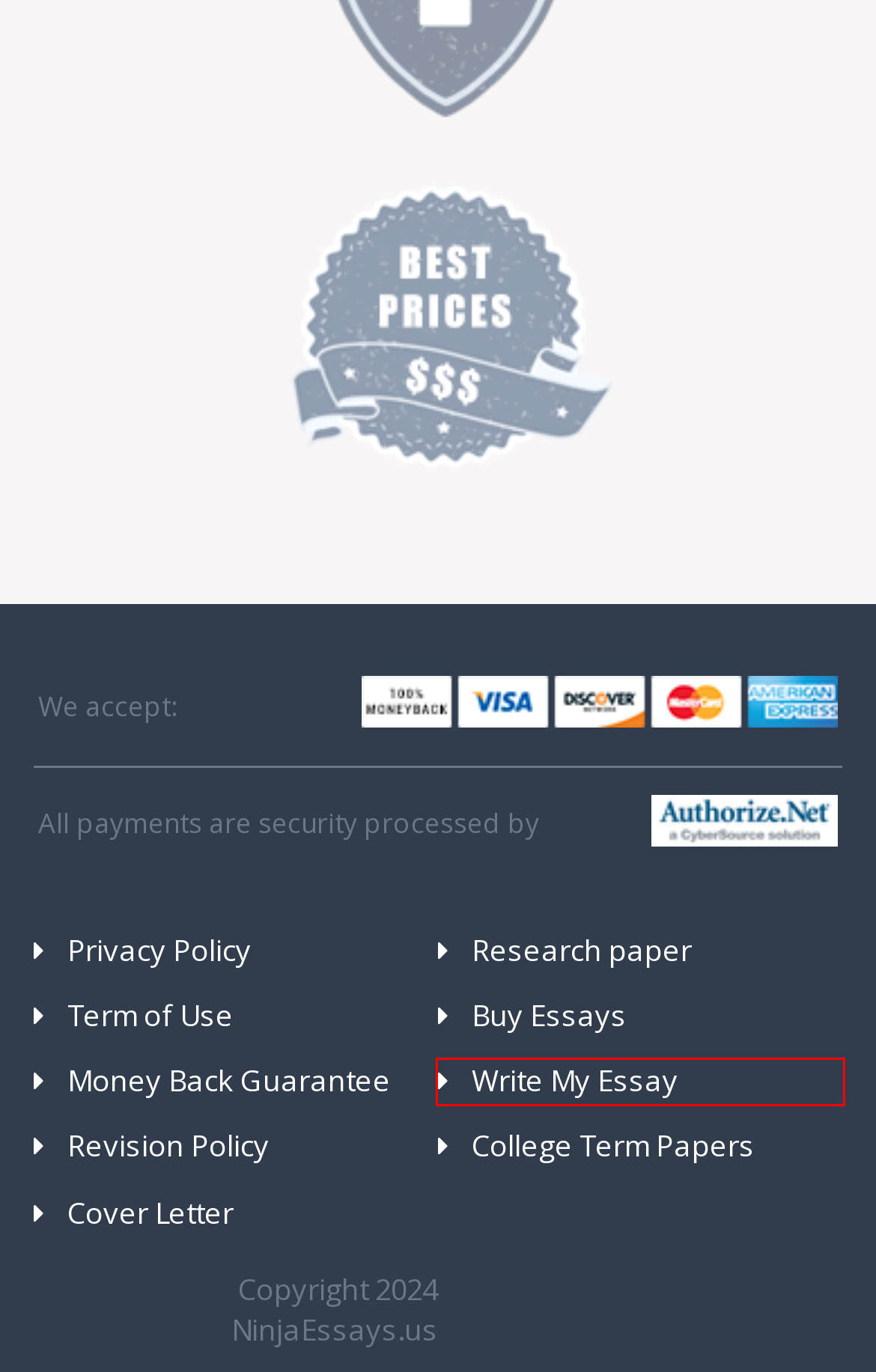Observe the provided screenshot of a webpage that has a red rectangle bounding box. Determine the webpage description that best matches the new webpage after clicking the element inside the red bounding box. Here are the candidates:
A. College Term Papers from the Leading Writing Service Online
B. Research Essay Services. Promptly and Professionally
C. Stuck with writing: what about letter writing service?
D. Ninjaessays.us – the revision policy is really guaranteed
E. Ninjaessays.us – money back guarantee is provided for you
F. Write My Essay for Me Service – Get Your Paper Done Cheap and Fast
G. Company`s Privacy Policy and All You Should Know About It
H. Get Top Grade Buying Essay Online Cheap

F